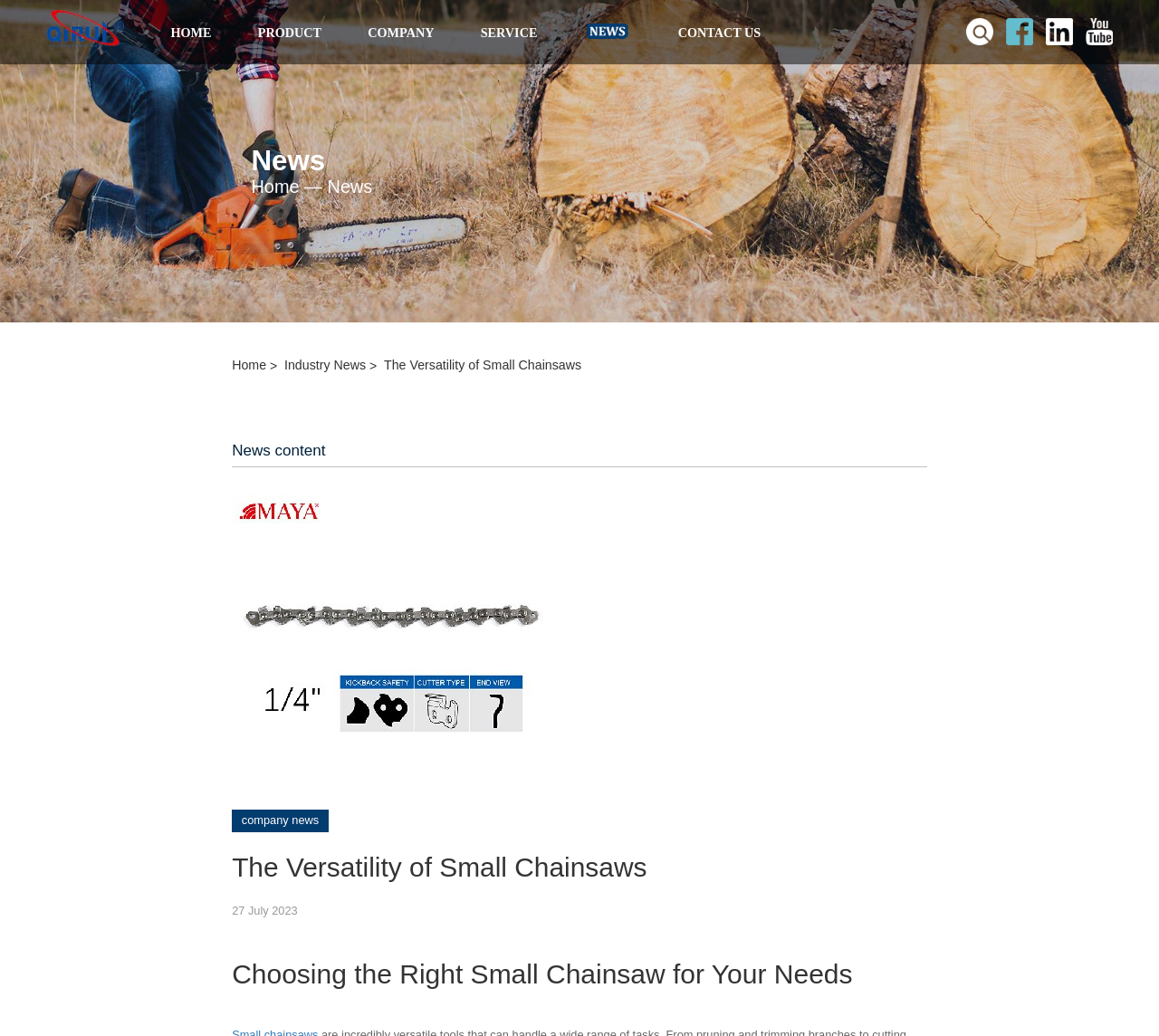Give the bounding box coordinates for the element described by: "alt="ruiqi"".

[0.04, 0.0, 0.107, 0.055]